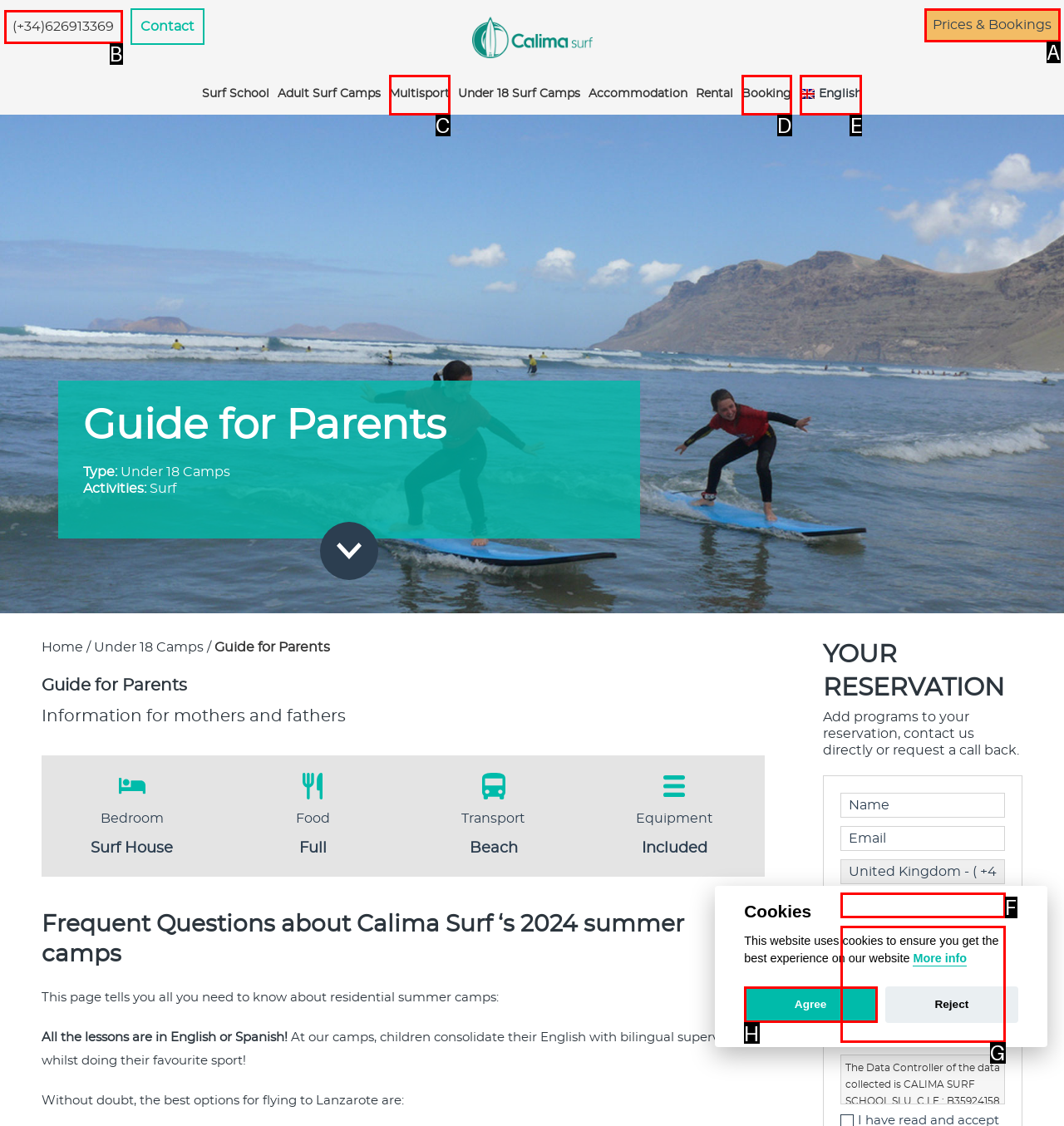Look at the description: Prices & Bookings
Determine the letter of the matching UI element from the given choices.

A